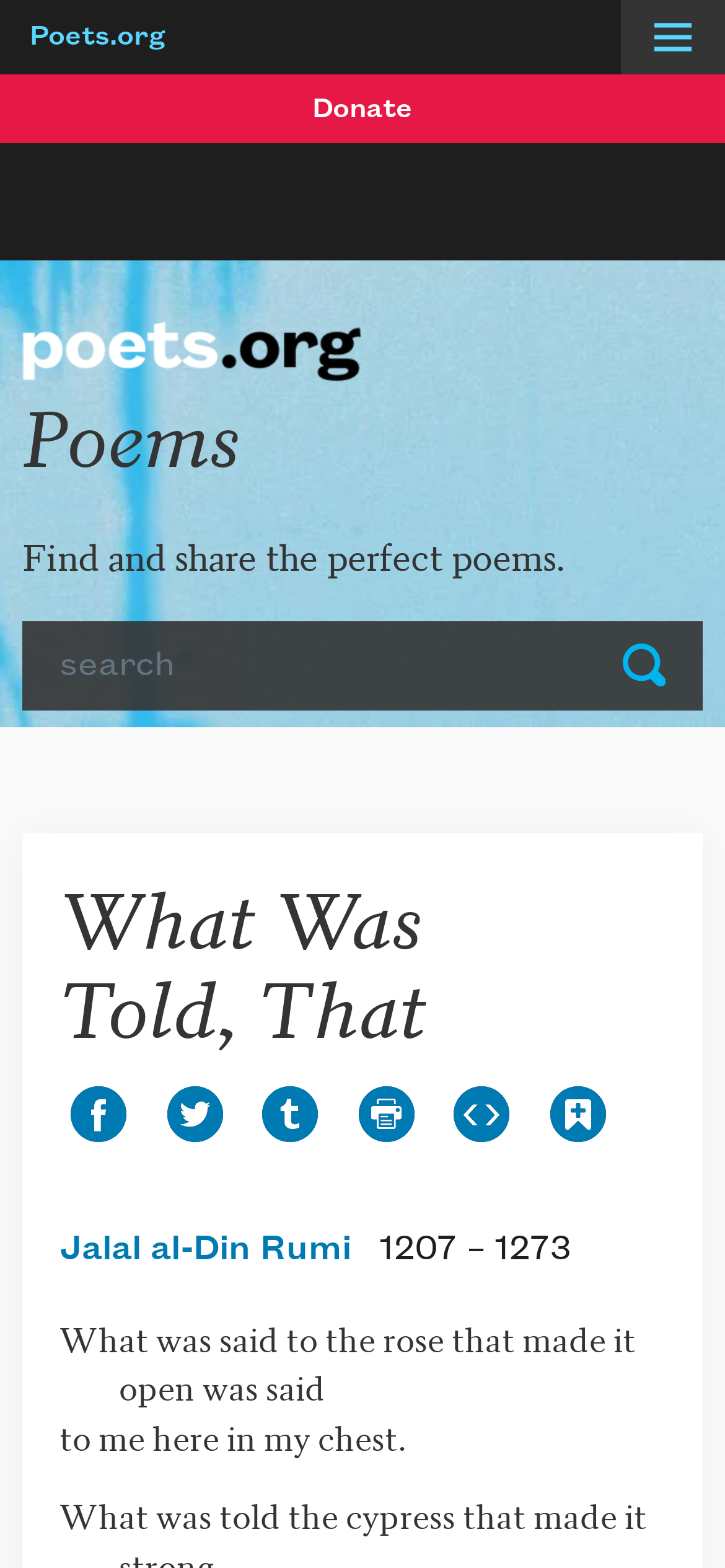Please answer the following question using a single word or phrase: What is the name of the poem being displayed?

What Was Told, That